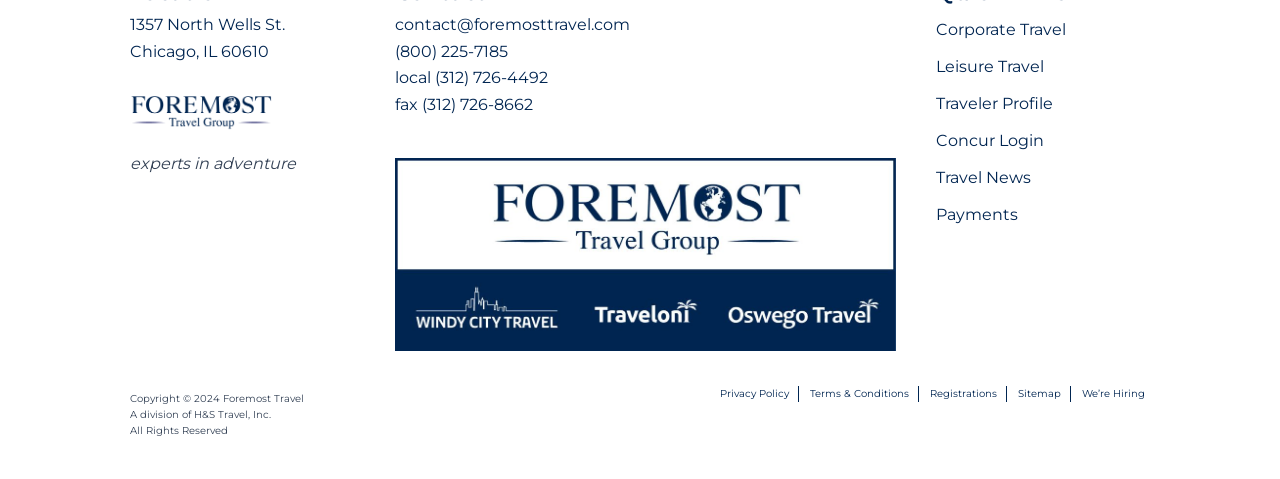Give a concise answer of one word or phrase to the question: 
What is the phone number for local calls?

(312) 726-4492